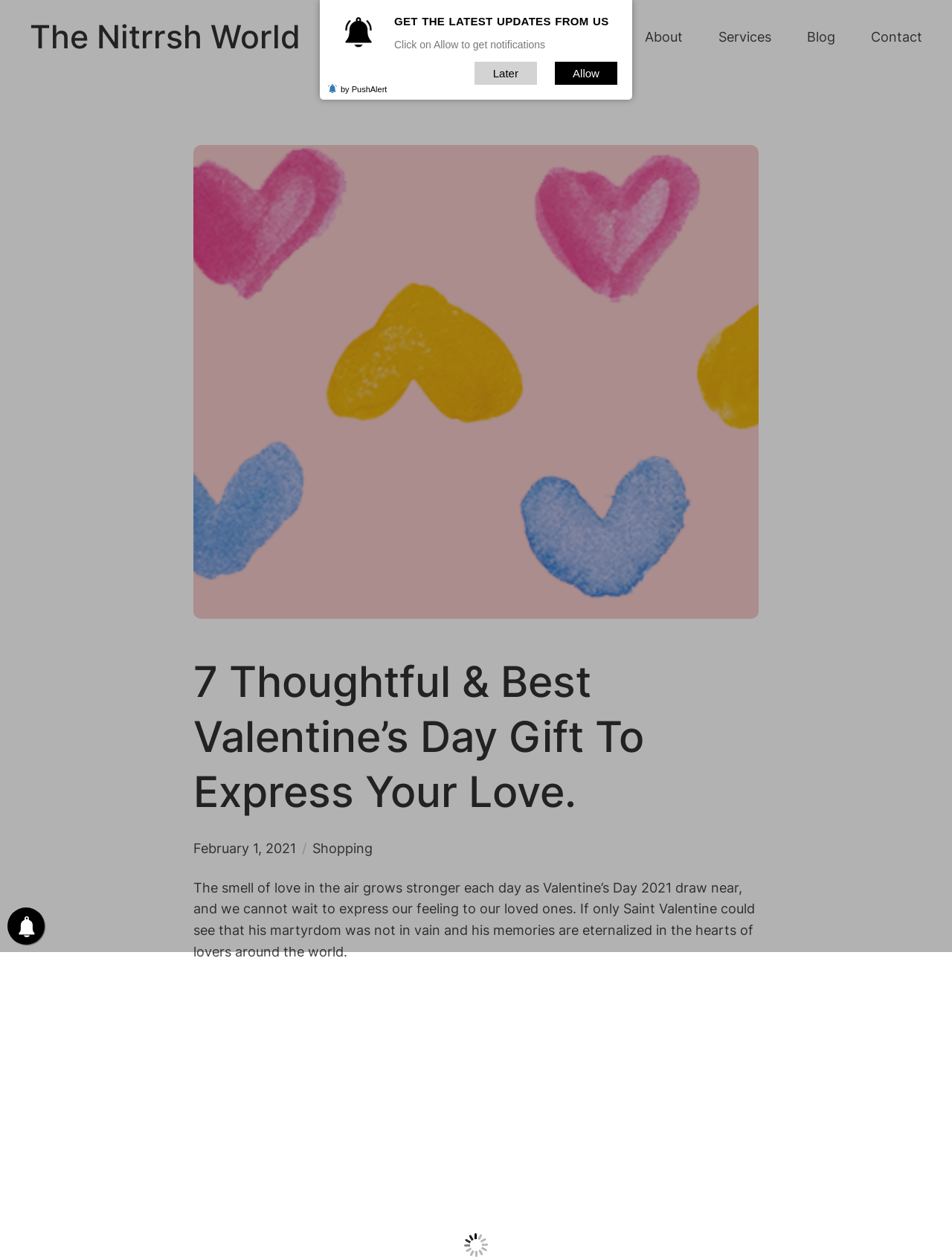Identify the bounding box coordinates for the region to click in order to carry out this instruction: "Click on Home". Provide the coordinates using four float numbers between 0 and 1, formatted as [left, top, right, bottom].

[0.601, 0.021, 0.64, 0.038]